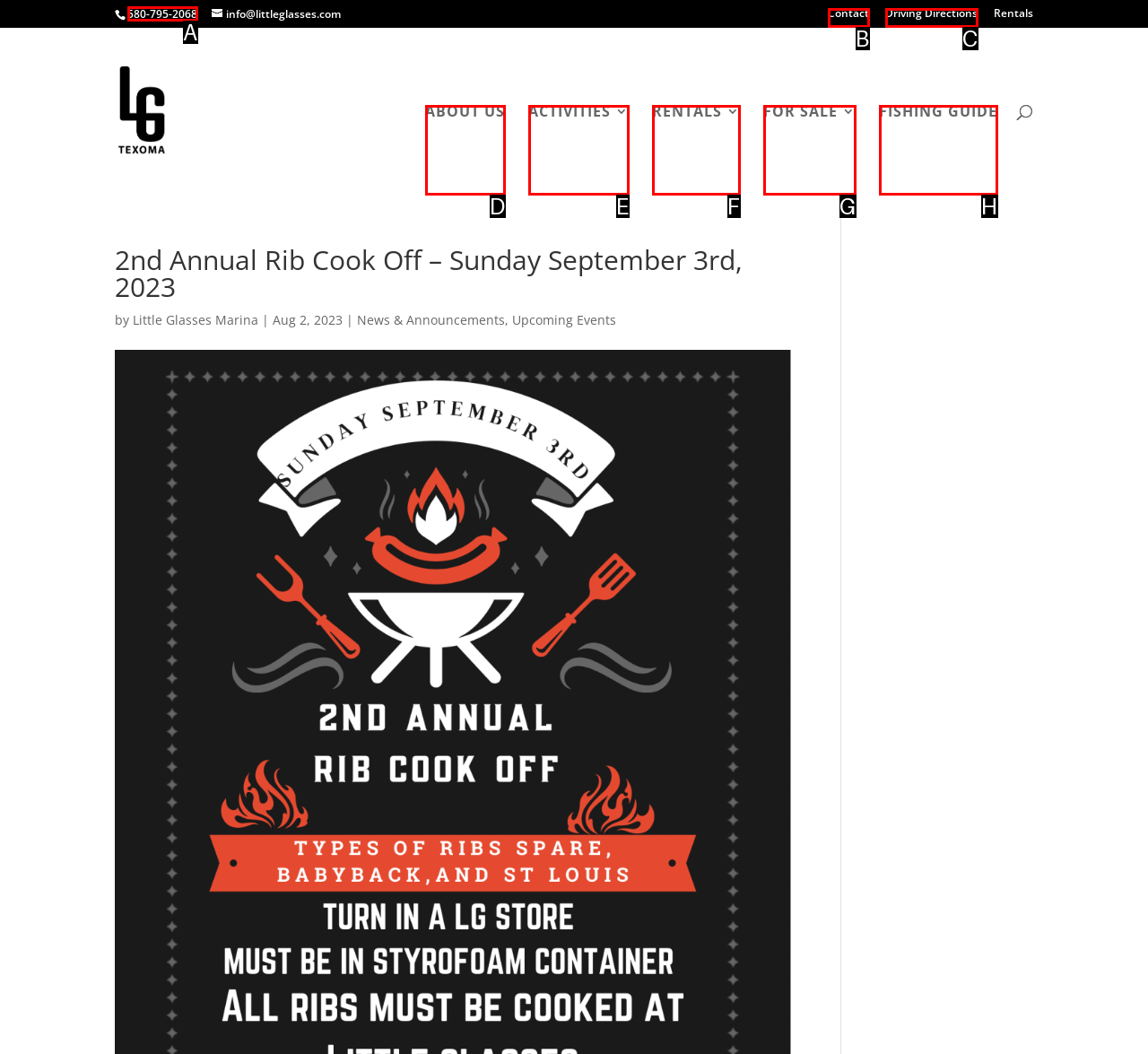For the given instruction: Call Ati Bijnevelt, determine which boxed UI element should be clicked. Answer with the letter of the corresponding option directly.

None